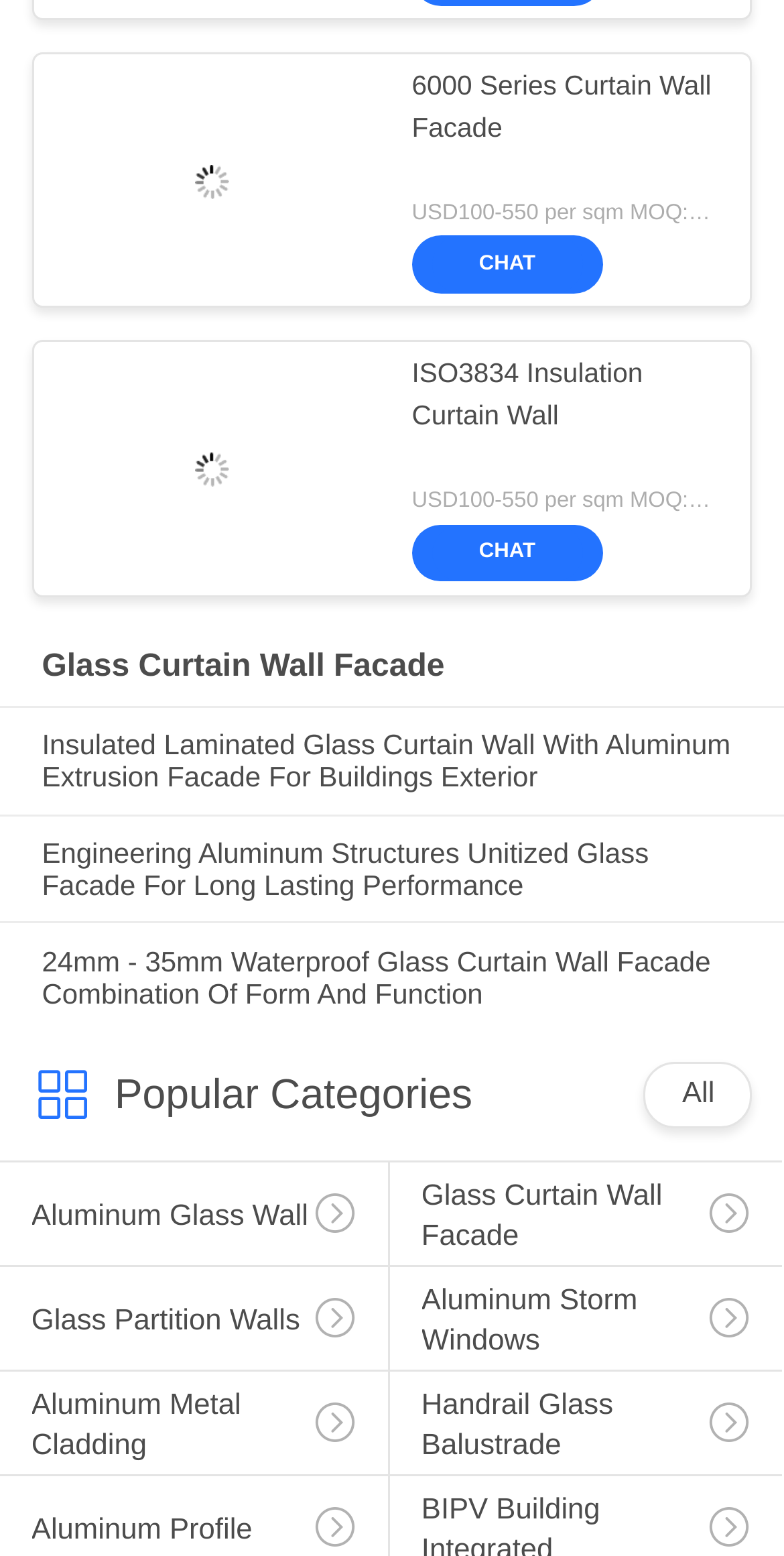Please predict the bounding box coordinates of the element's region where a click is necessary to complete the following instruction: "Explore the 'Glass Curtain Wall Facade' category". The coordinates should be represented by four float numbers between 0 and 1, i.e., [left, top, right, bottom].

[0.053, 0.417, 0.947, 0.44]